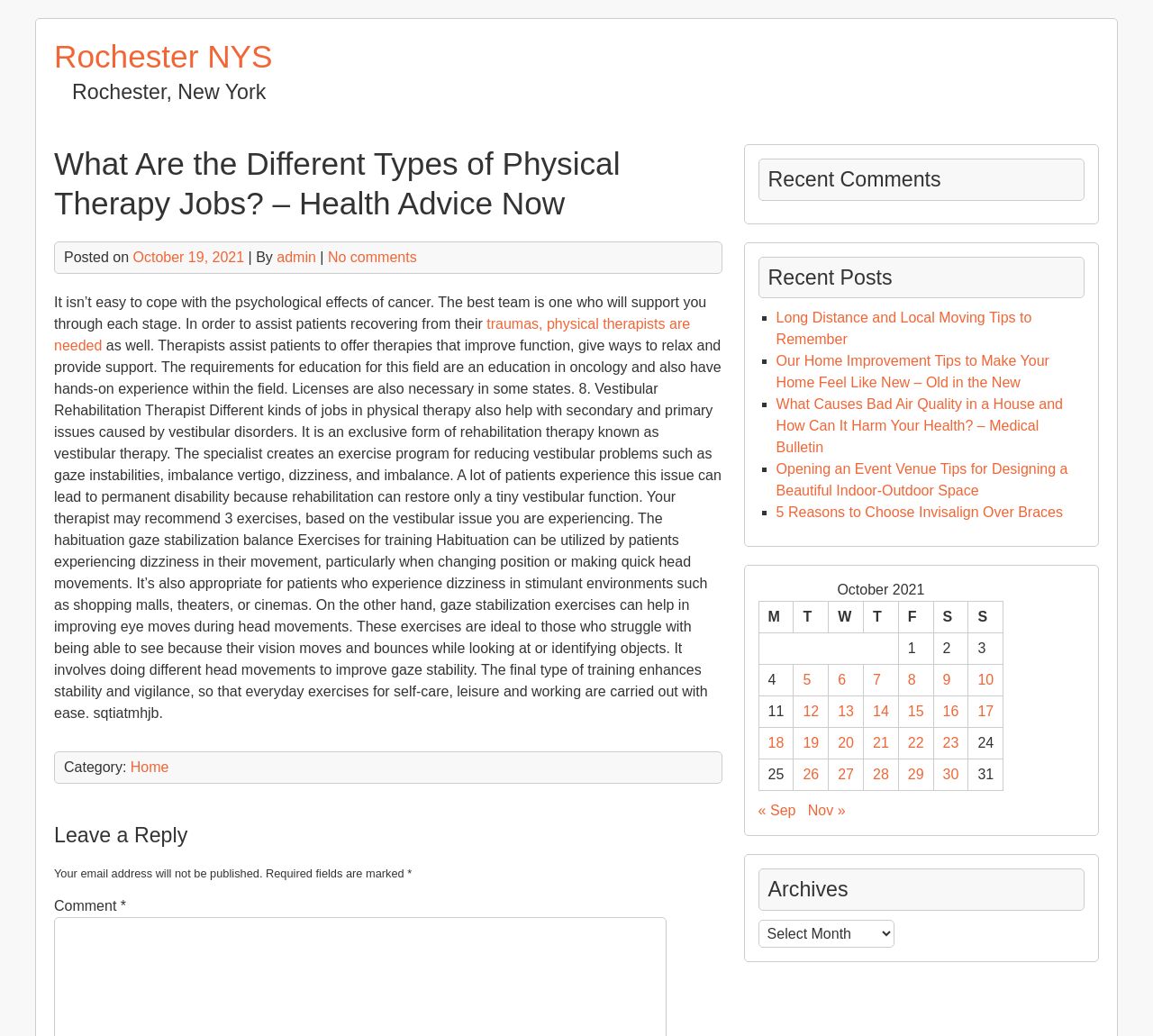What is the role of physical therapists in oncology?
Make sure to answer the question with a detailed and comprehensive explanation.

The text states that physical therapists are needed to assist patients recovering from traumas, and they offer therapies that improve function, provide ways to relax, and support patients.